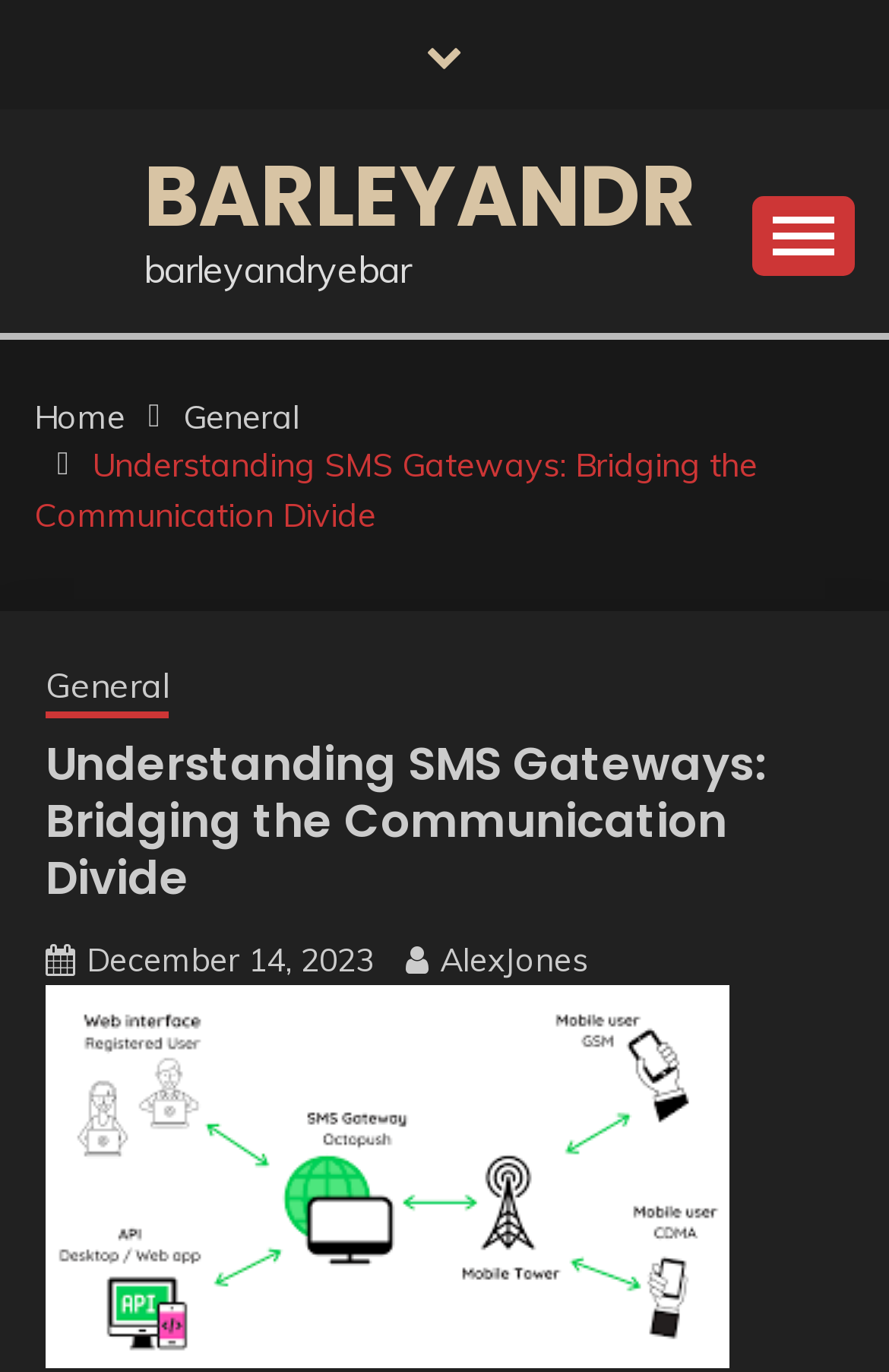Locate the bounding box coordinates of the area to click to fulfill this instruction: "expand the primary menu". The bounding box should be presented as four float numbers between 0 and 1, in the order [left, top, right, bottom].

[0.846, 0.143, 0.962, 0.201]